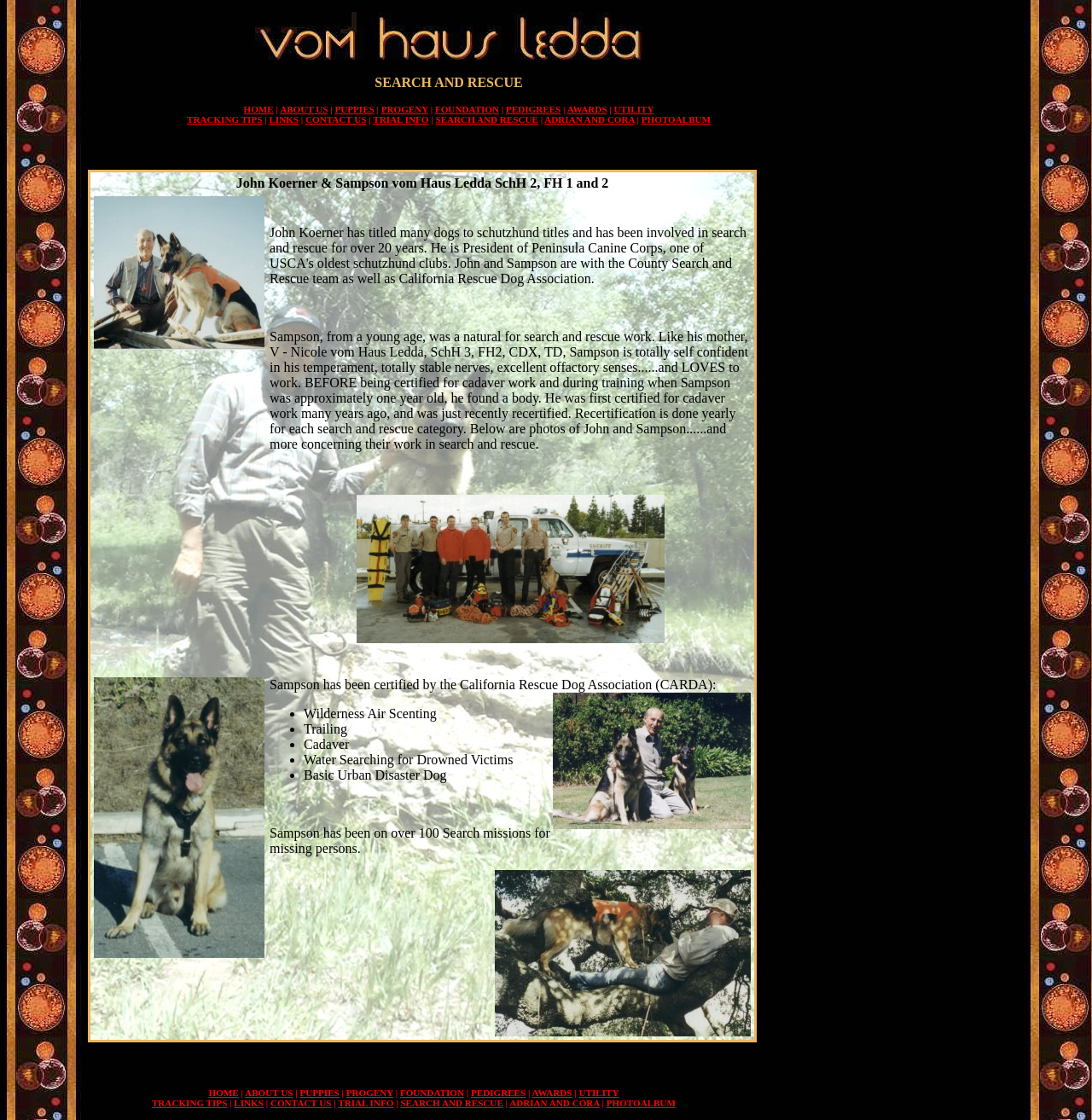Please locate the bounding box coordinates of the element that should be clicked to achieve the given instruction: "check Sampson's certifications".

[0.245, 0.603, 0.689, 0.927]